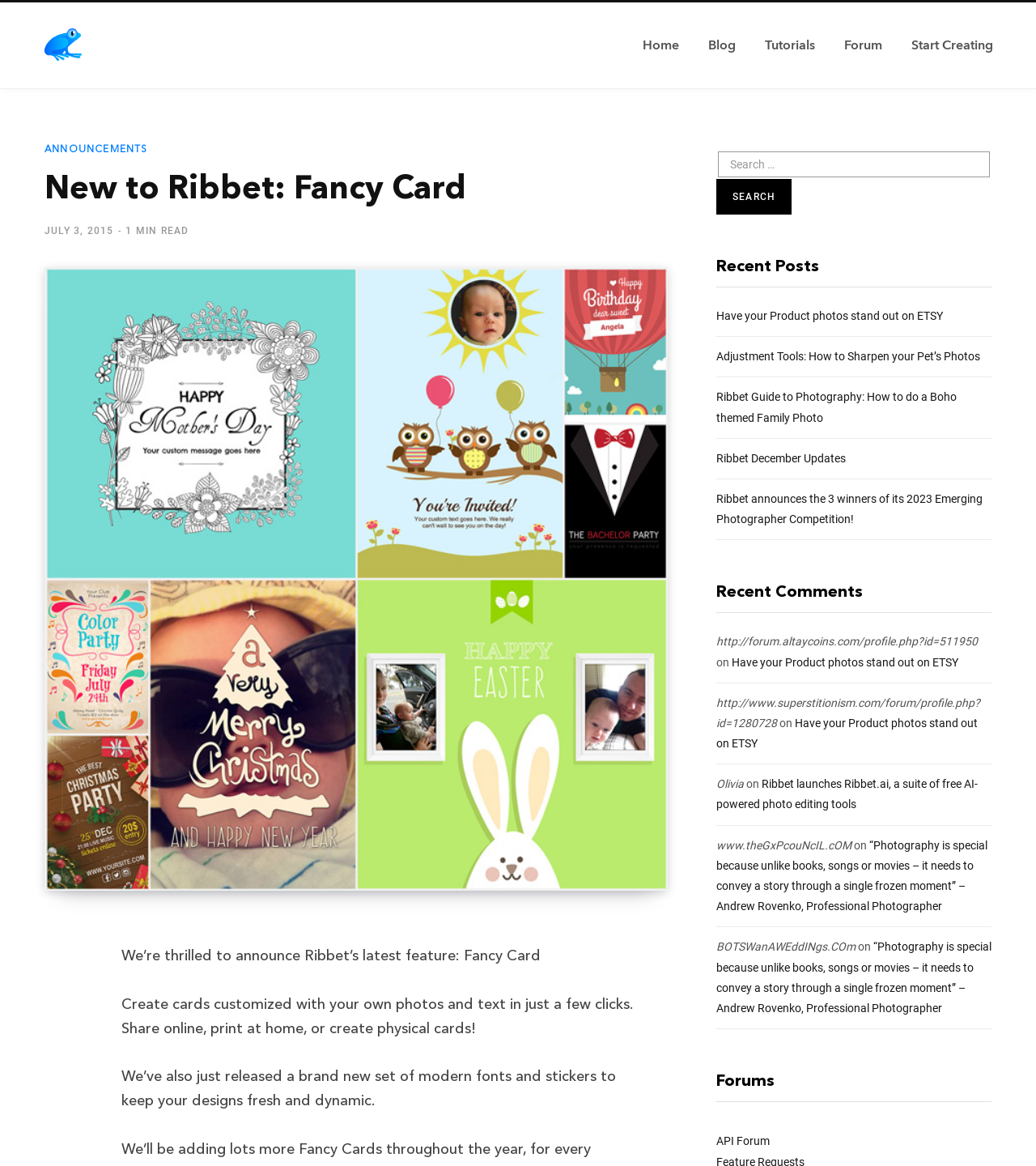What is the purpose of the 'Fancy Card' feature?
Provide a comprehensive and detailed answer to the question.

I inferred the purpose of the 'Fancy Card' feature by reading the StaticText element that says 'Create cards customized with your own photos and text in just a few clicks. Share online, print at home, or create physical cards!' which is a child of the Root Element.